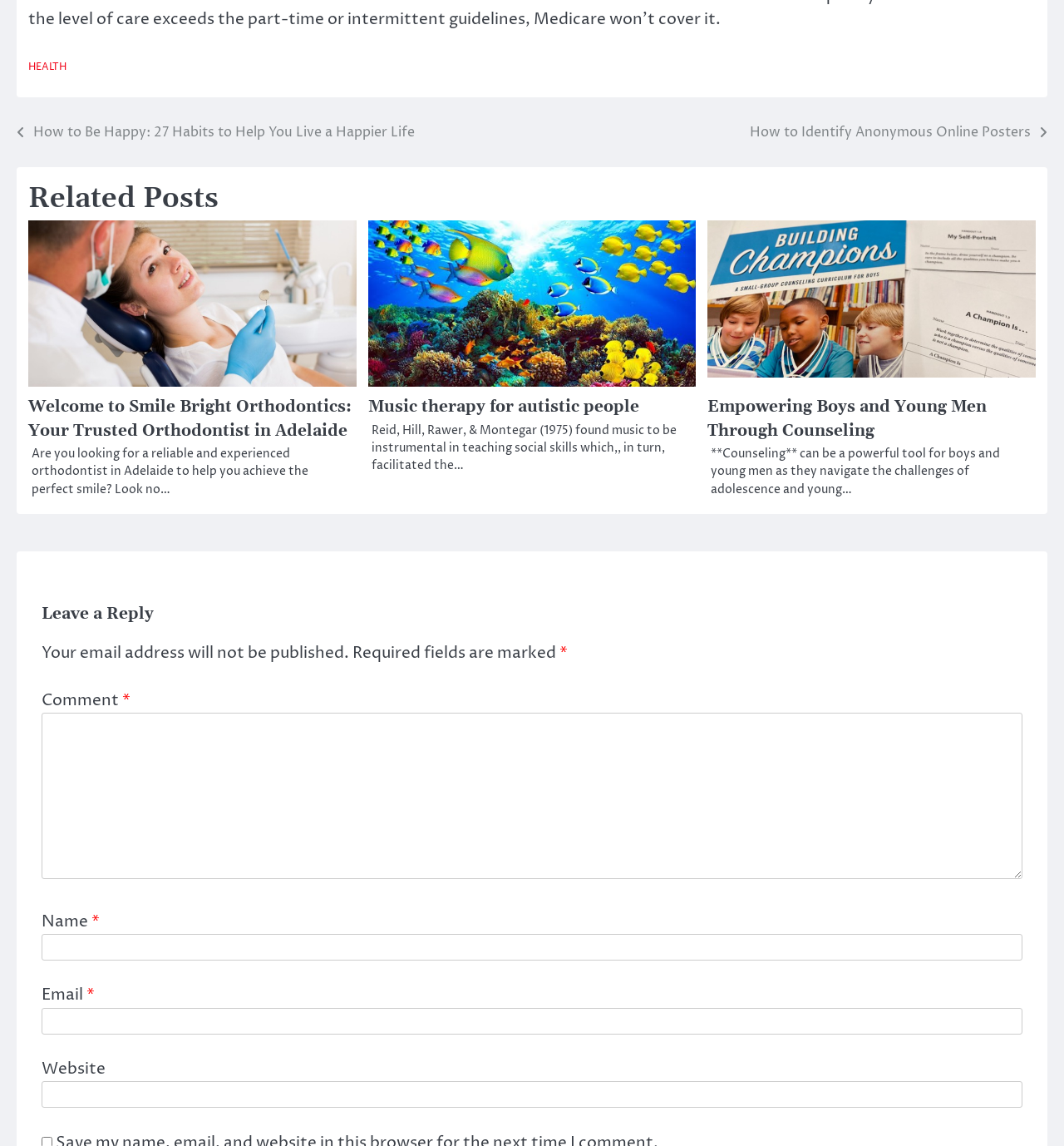How many related posts are there?
Answer briefly with a single word or phrase based on the image.

3